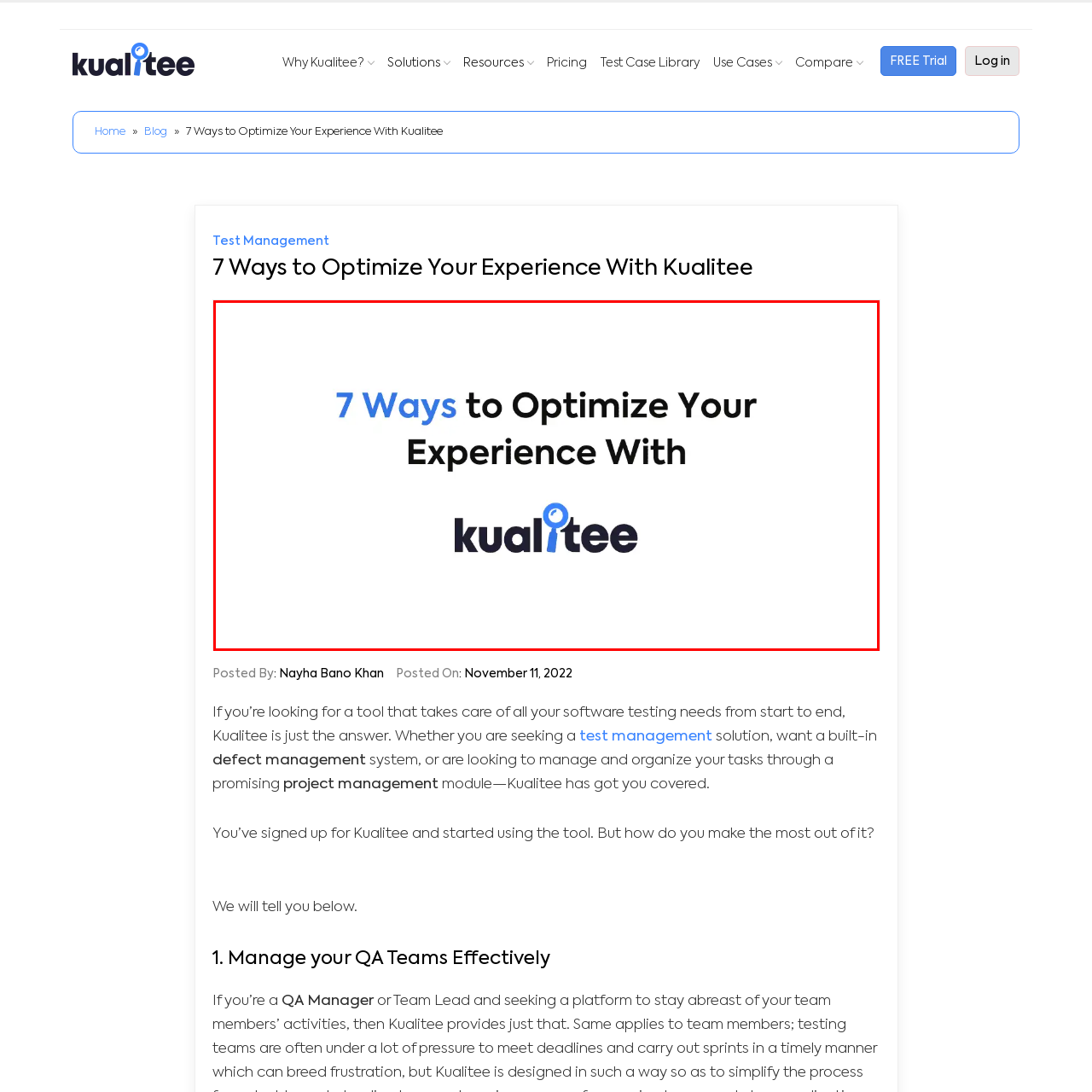Give an in-depth description of the image within the red border.

The image features the title "7 Ways to Optimize Your Experience With Kualitee" prominently displayed. The text is styled in a modern sans-serif font, with "7 Ways" rendered in a bright blue color, drawing immediate attention. Below this, "to Optimize Your Experience With" is presented in a classic black font, seamlessly leading into the word "kualitee," which is stylized with a playful logo featuring a blue magnifying glass icon integrated into the letter 'k'. This combination highlights Kualitee as a key player in enhancing user experience in test management solutions. The overall design conveys a sense of professionalism and approachability, inviting readers to explore the content further.